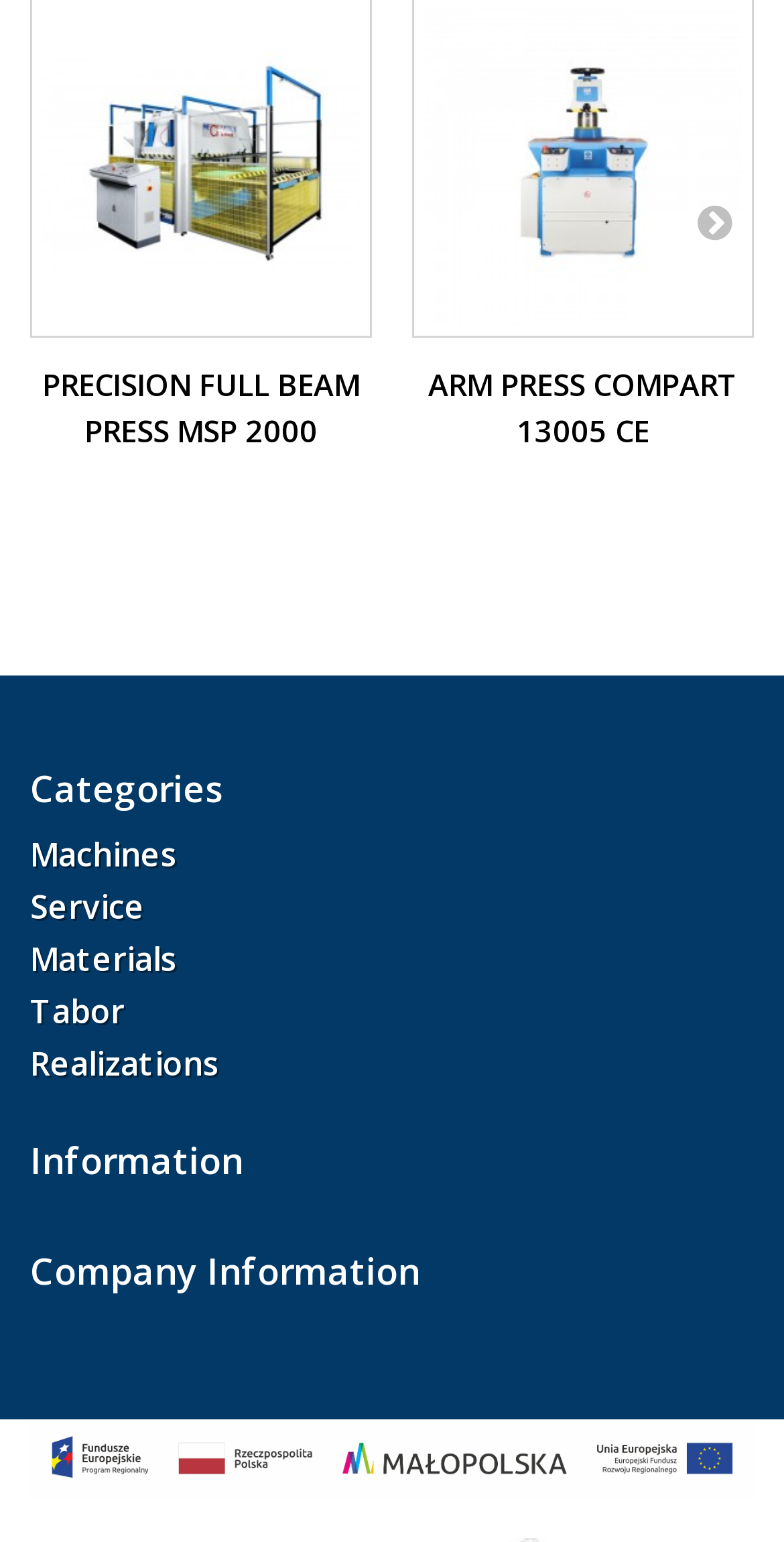Can you pinpoint the bounding box coordinates for the clickable element required for this instruction: "Learn about Company Information"? The coordinates should be four float numbers between 0 and 1, i.e., [left, top, right, bottom].

[0.038, 0.809, 0.536, 0.84]